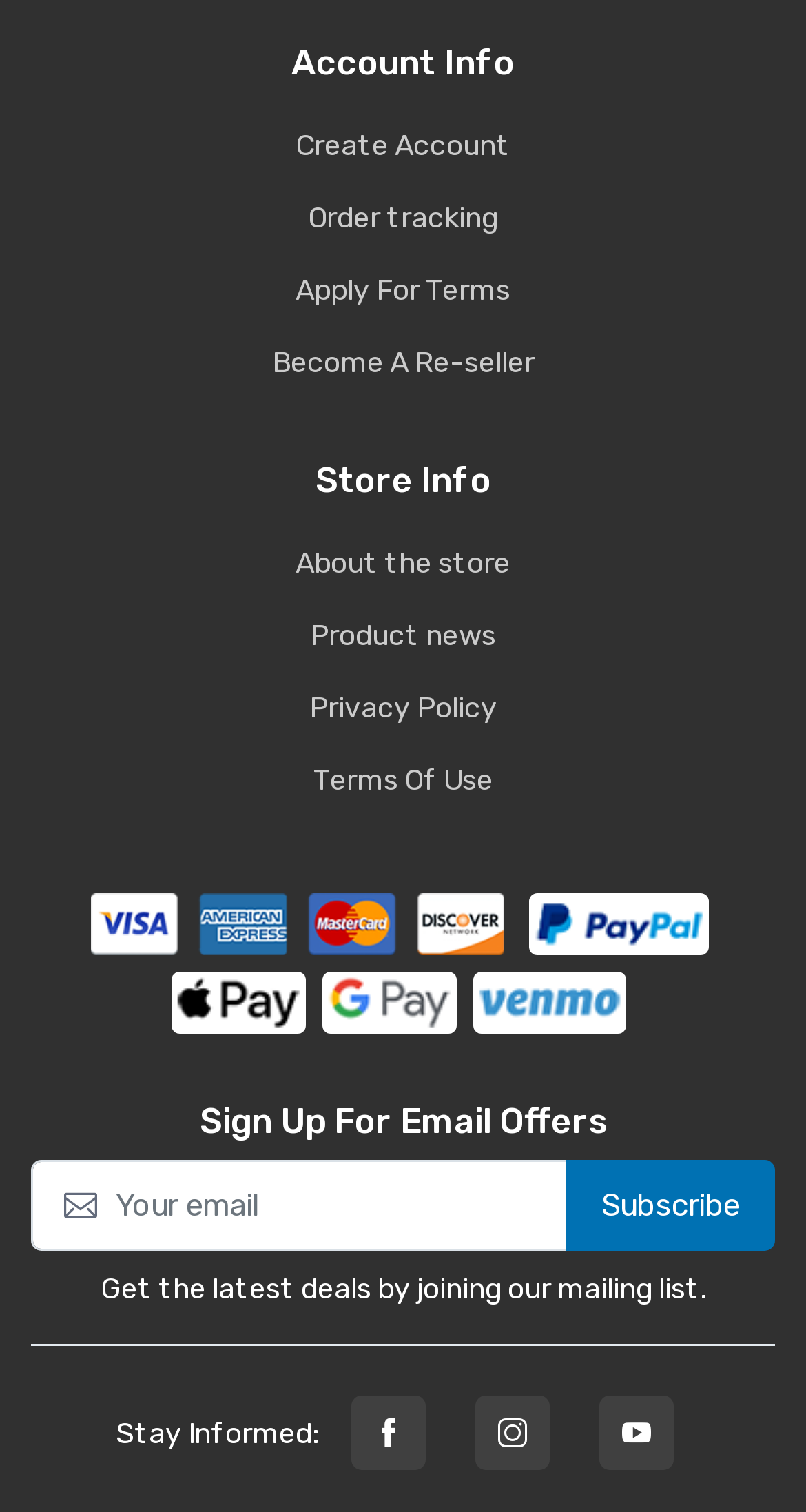Find the bounding box coordinates for the UI element whose description is: "Create Account". The coordinates should be four float numbers between 0 and 1, in the format [left, top, right, bottom].

[0.038, 0.076, 0.962, 0.116]